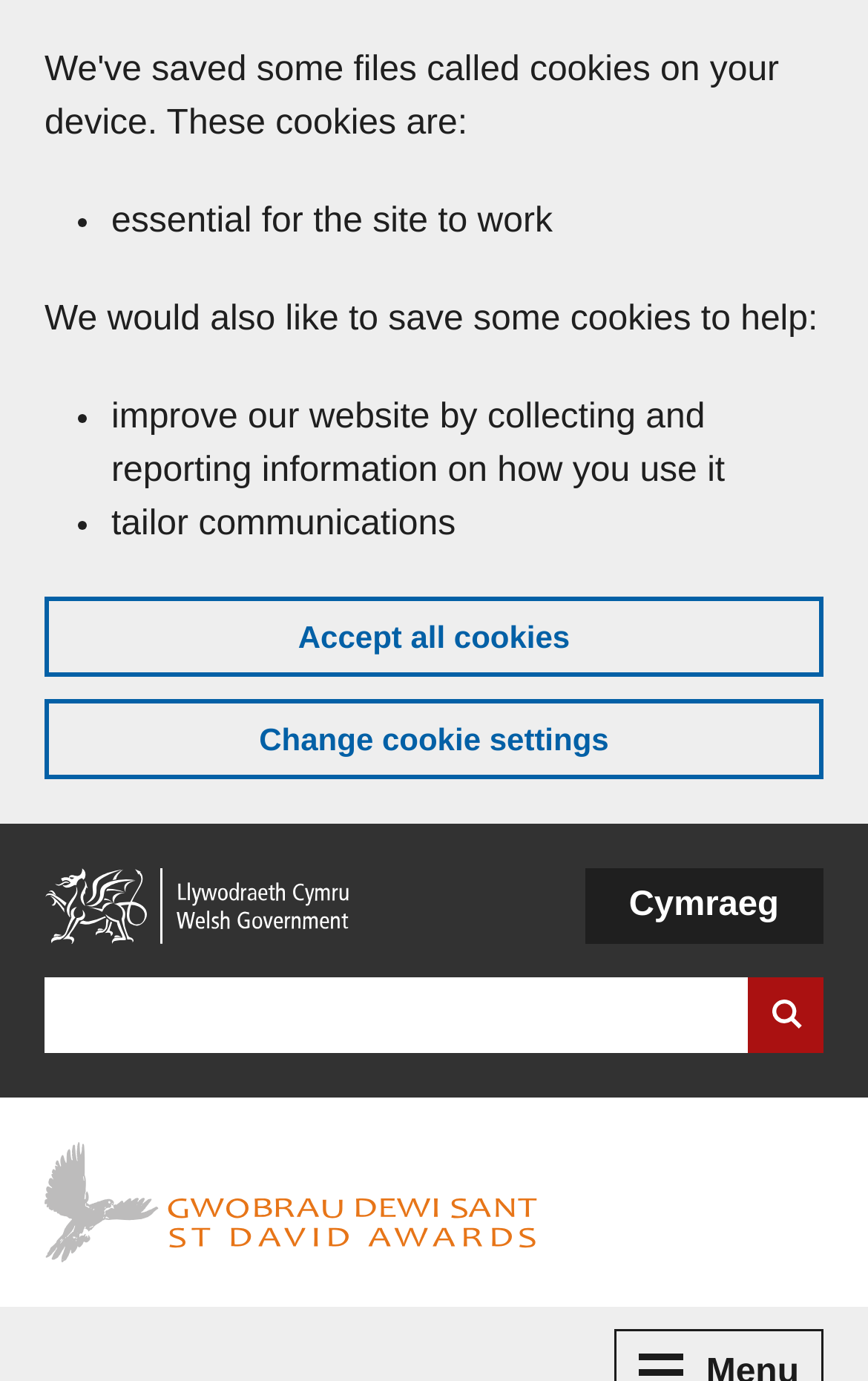Please identify the bounding box coordinates of the element on the webpage that should be clicked to follow this instruction: "View St David Awards". The bounding box coordinates should be given as four float numbers between 0 and 1, formatted as [left, top, right, bottom].

[0.051, 0.827, 0.949, 0.915]